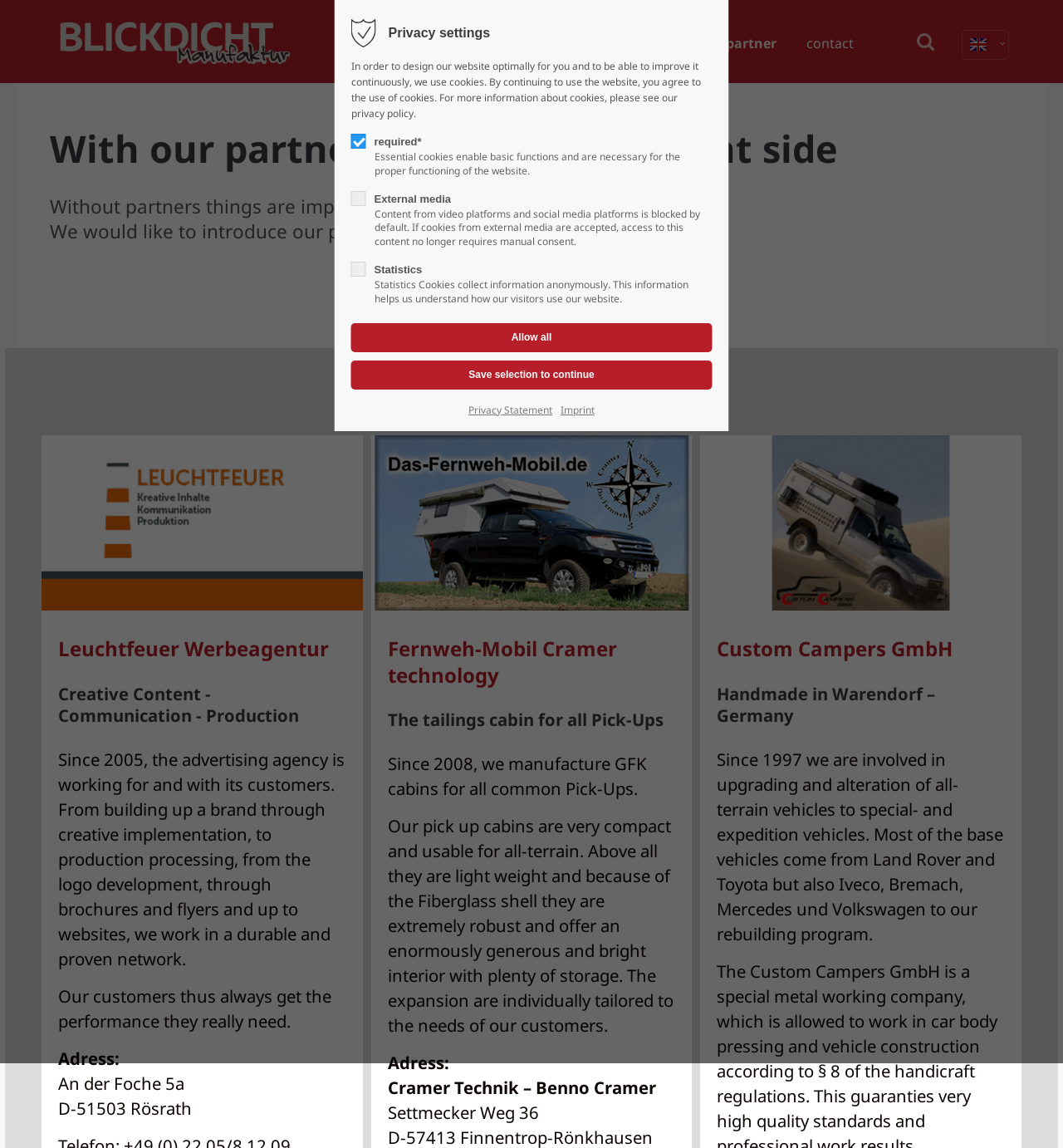Identify the bounding box coordinates of the element to click to follow this instruction: 'check the contact information'. Ensure the coordinates are four float values between 0 and 1, provided as [left, top, right, bottom].

[0.759, 0.018, 0.803, 0.058]